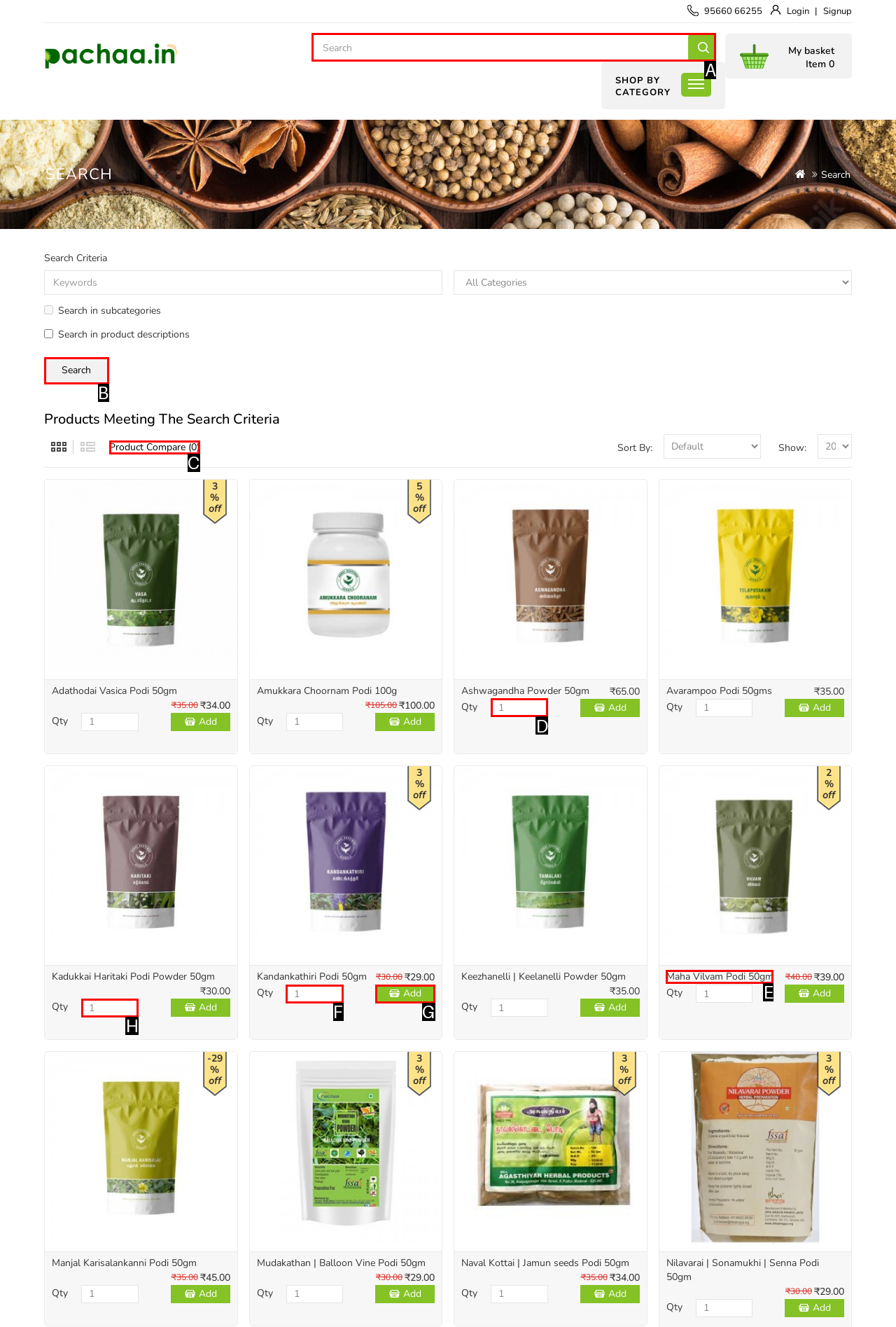Select the letter of the option that should be clicked to achieve the specified task: Search for products. Respond with just the letter.

A